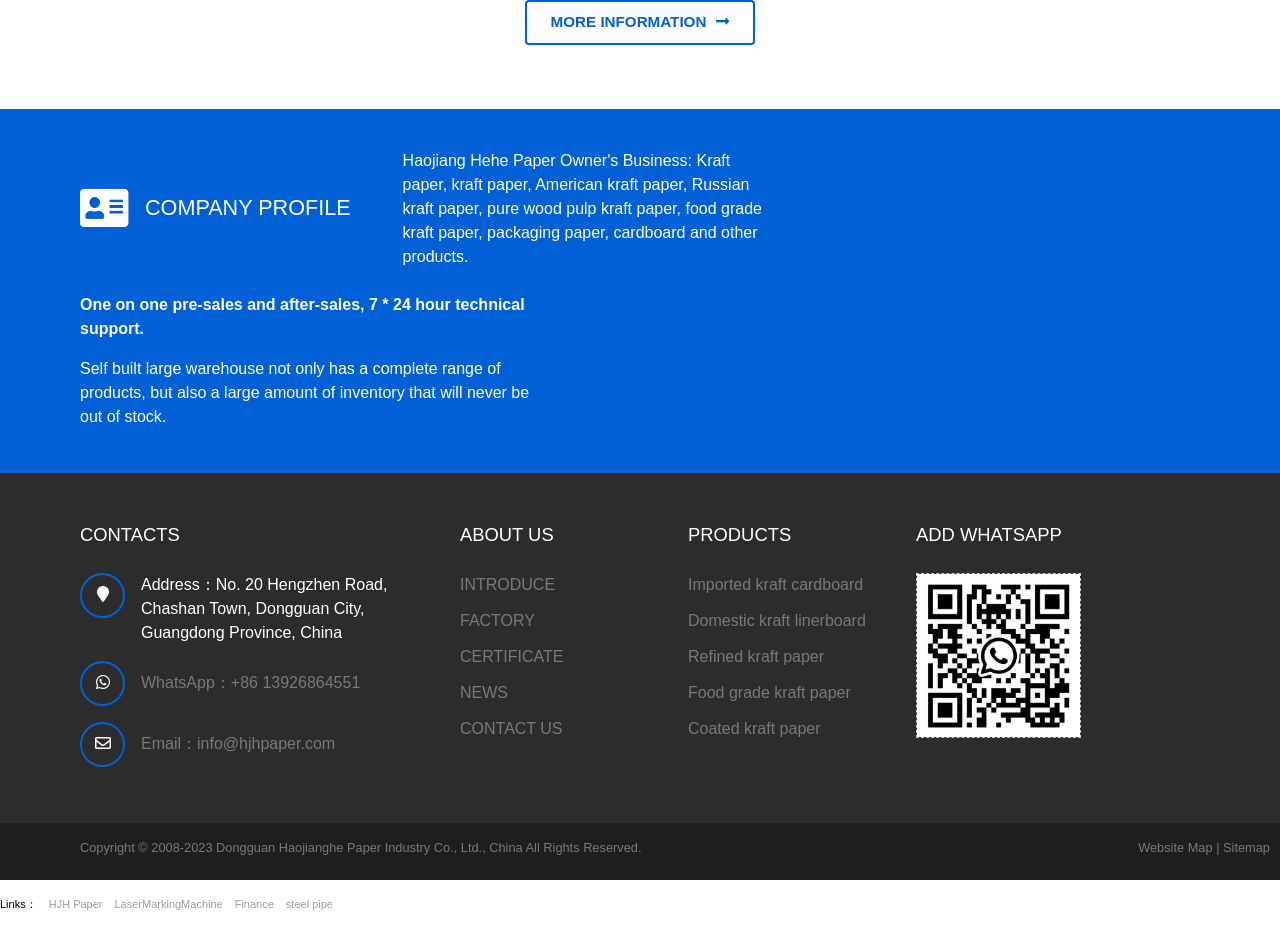Identify the bounding box coordinates for the UI element described as: "FACTORY".

[0.359, 0.657, 0.418, 0.675]